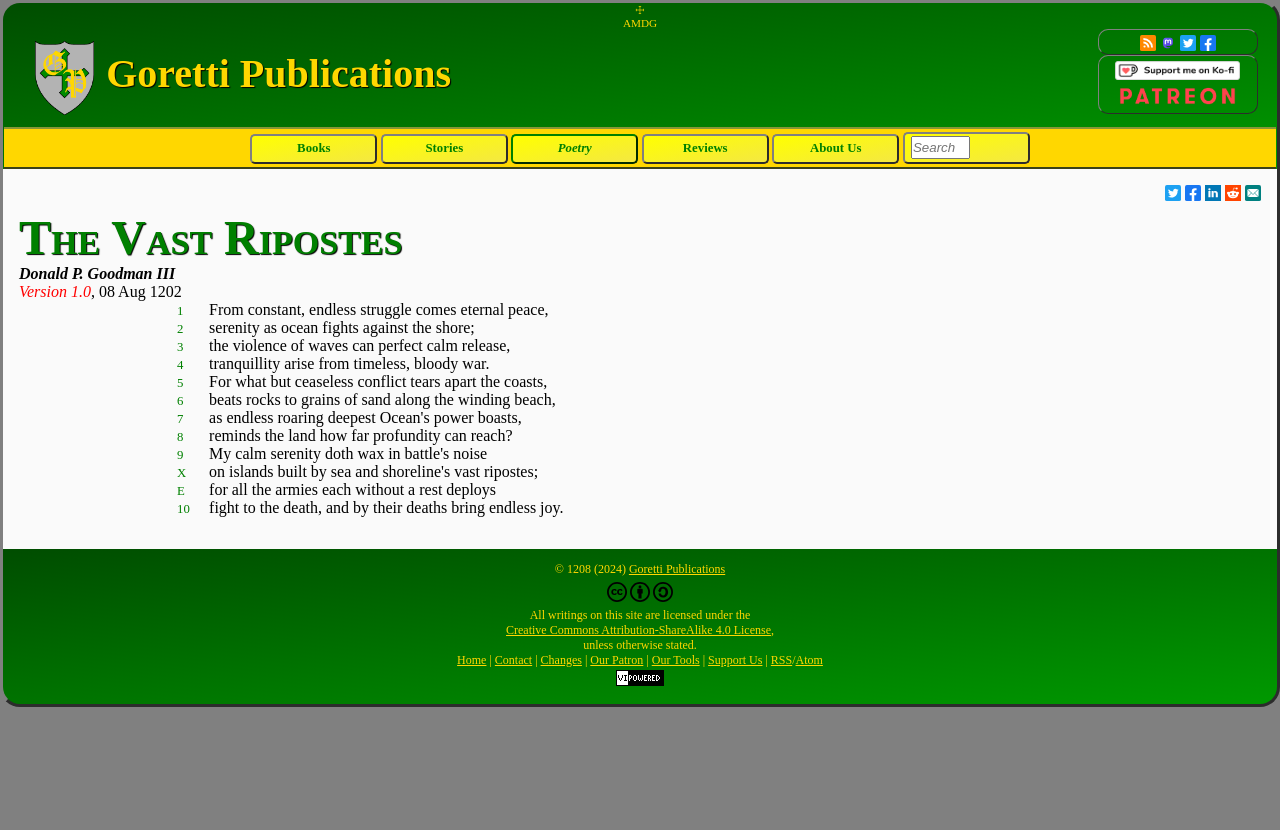Determine the bounding box coordinates for the element that should be clicked to follow this instruction: "Read the poem 'The Vast Ripostes'". The coordinates should be given as four float numbers between 0 and 1, in the format [left, top, right, bottom].

[0.015, 0.253, 0.985, 0.319]